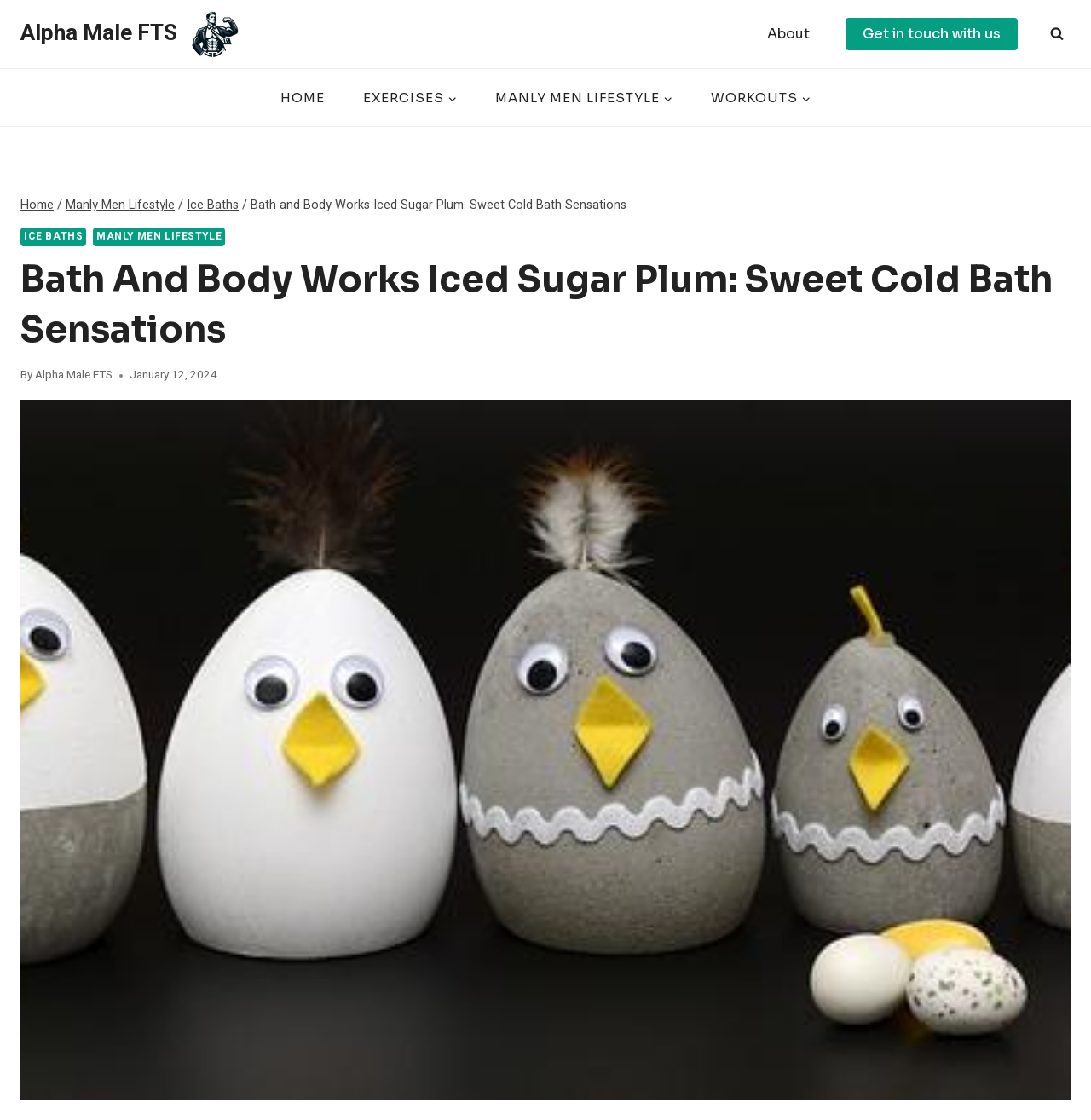Specify the bounding box coordinates of the element's region that should be clicked to achieve the following instruction: "view exercises". The bounding box coordinates consist of four float numbers between 0 and 1, in the format [left, top, right, bottom].

[0.315, 0.077, 0.436, 0.097]